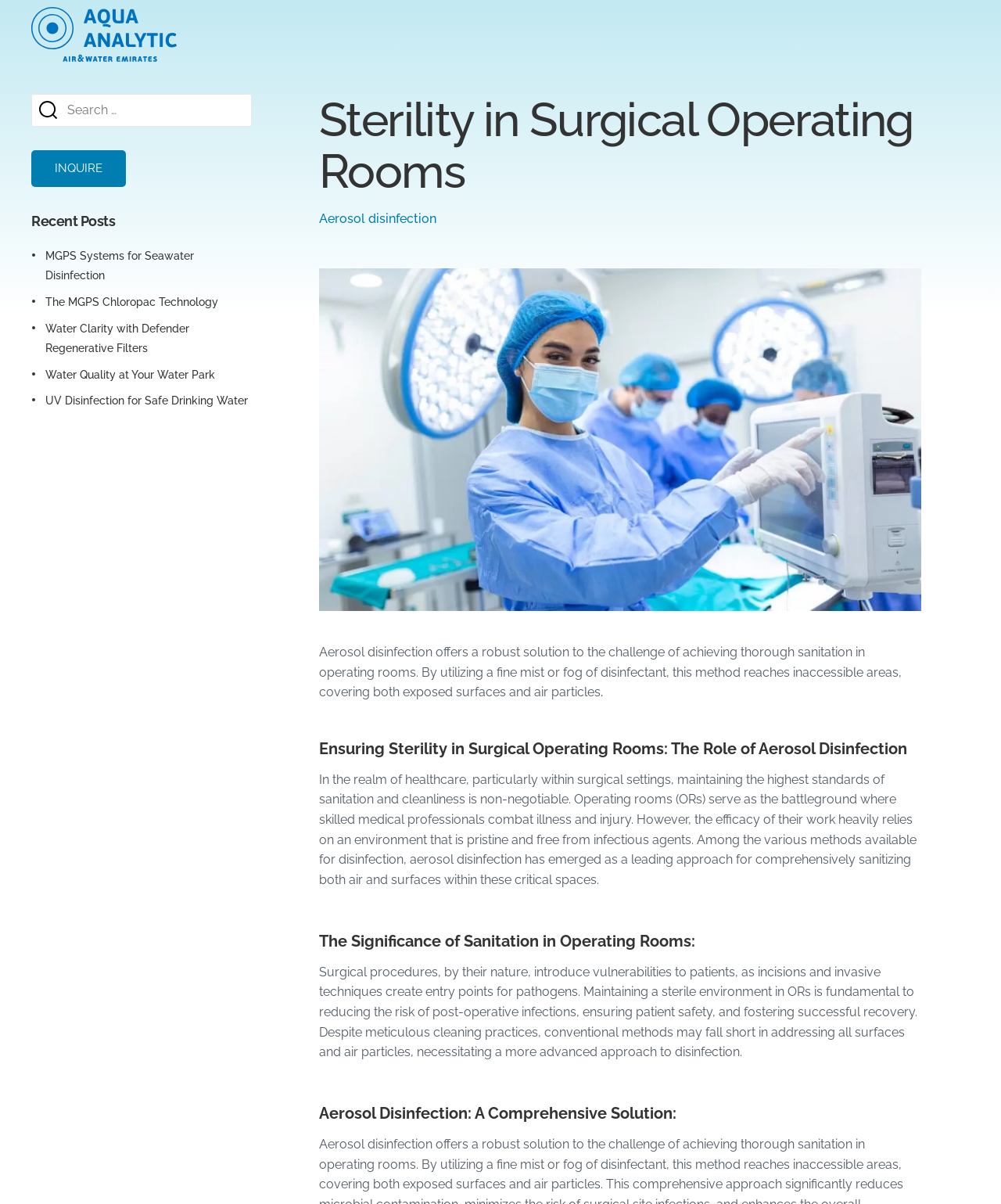Show the bounding box coordinates of the region that should be clicked to follow the instruction: "Read about Aerosol disinfection."

[0.319, 0.175, 0.436, 0.188]